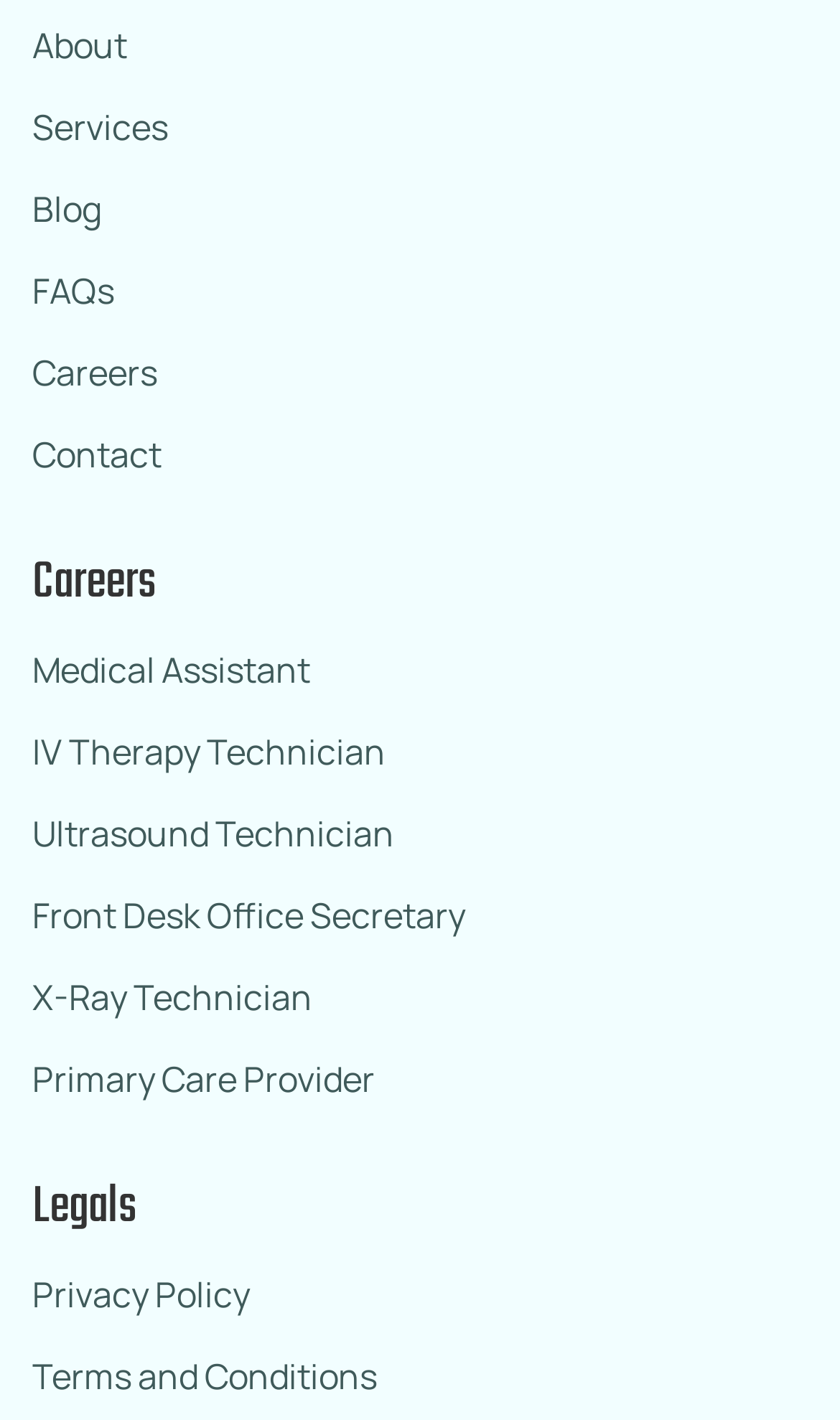Bounding box coordinates are specified in the format (top-left x, top-left y, bottom-right x, bottom-right y). All values are floating point numbers bounded between 0 and 1. Please provide the bounding box coordinate of the region this sentence describes: X-Ray Technician

[0.038, 0.681, 0.372, 0.724]